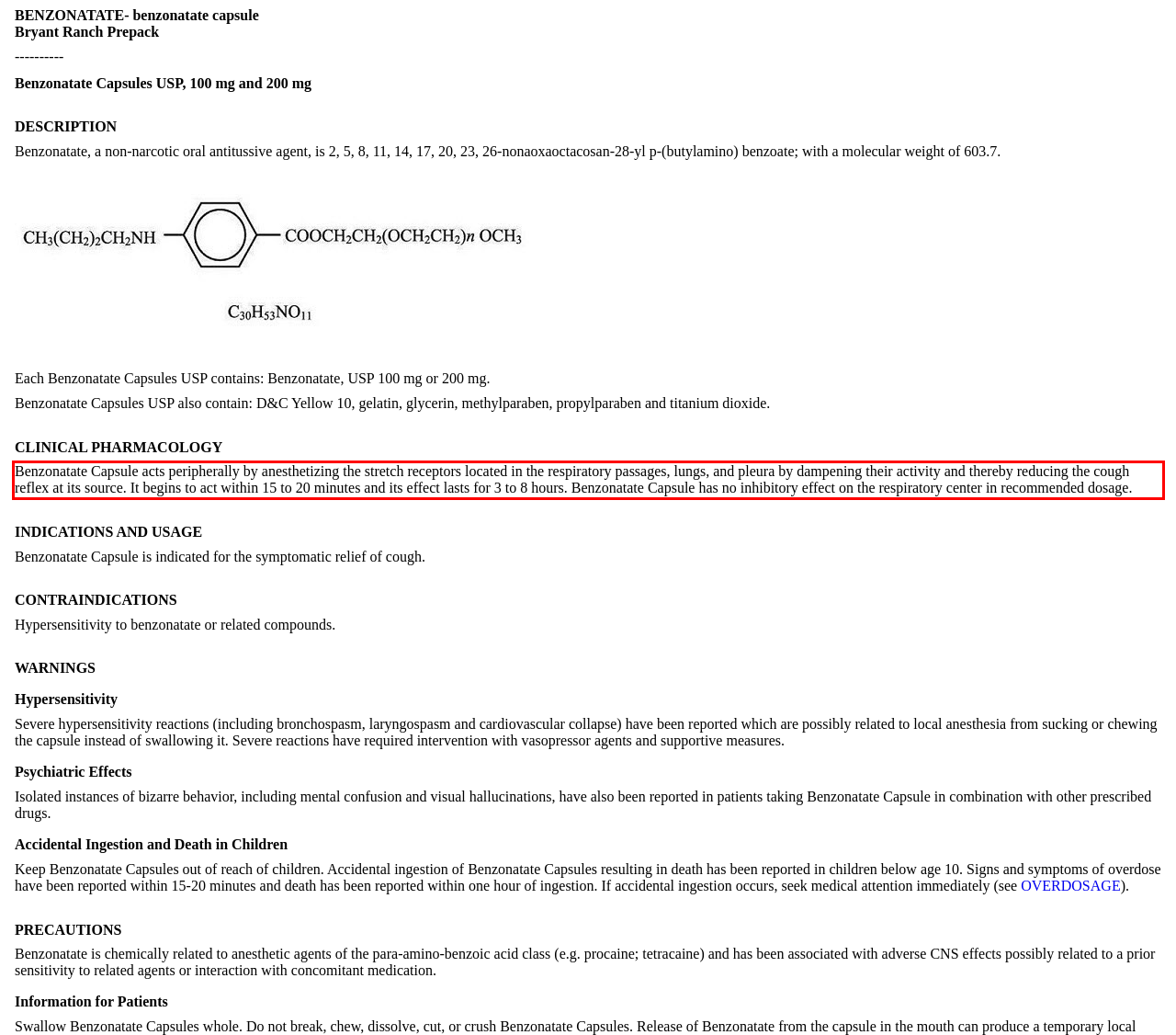Using the provided screenshot, read and generate the text content within the red-bordered area.

Benzonatate Capsule acts peripherally by anesthetizing the stretch receptors located in the respiratory passages, lungs, and pleura by dampening their activity and thereby reducing the cough reflex at its source. It begins to act within 15 to 20 minutes and its effect lasts for 3 to 8 hours. Benzonatate Capsule has no inhibitory effect on the respiratory center in recommended dosage.